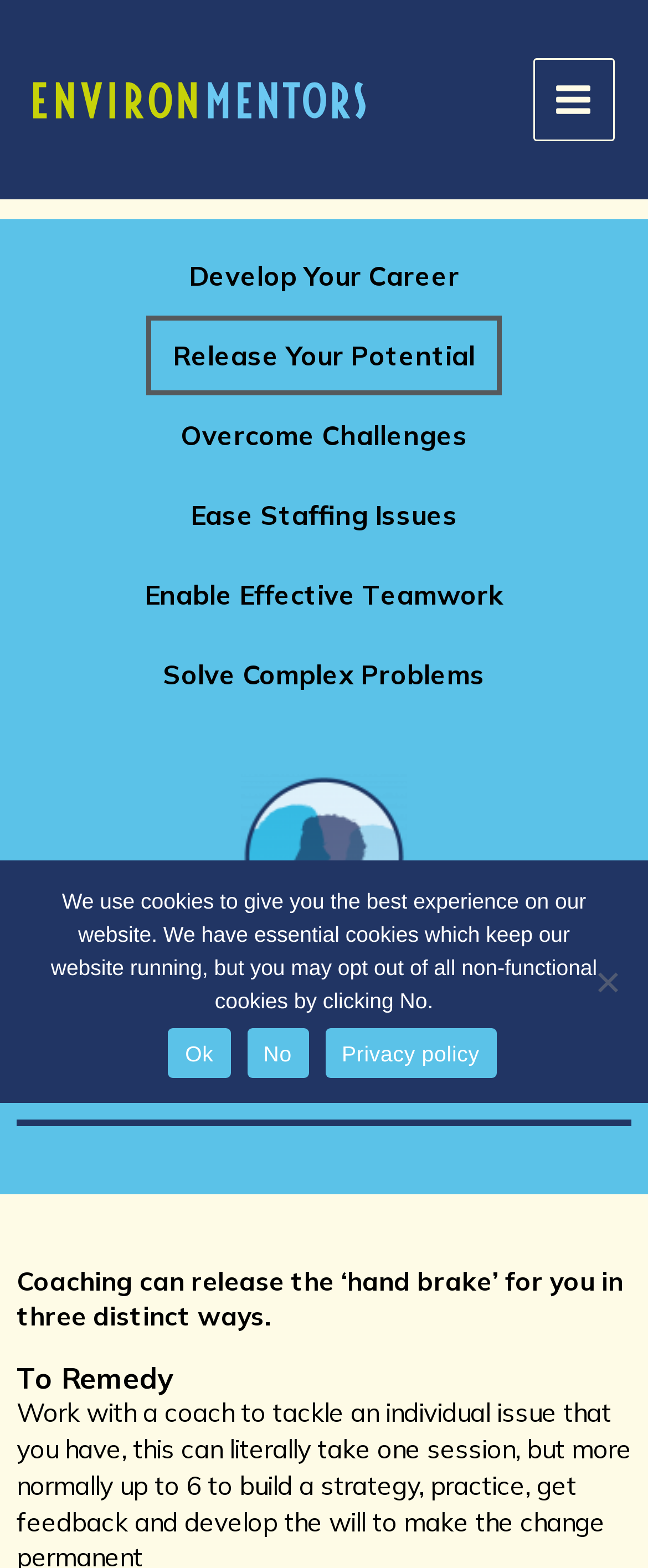Pinpoint the bounding box coordinates of the clickable element needed to complete the instruction: "Visit the Develop Your Career page". The coordinates should be provided as four float numbers between 0 and 1: [left, top, right, bottom].

[0.25, 0.15, 0.75, 0.201]